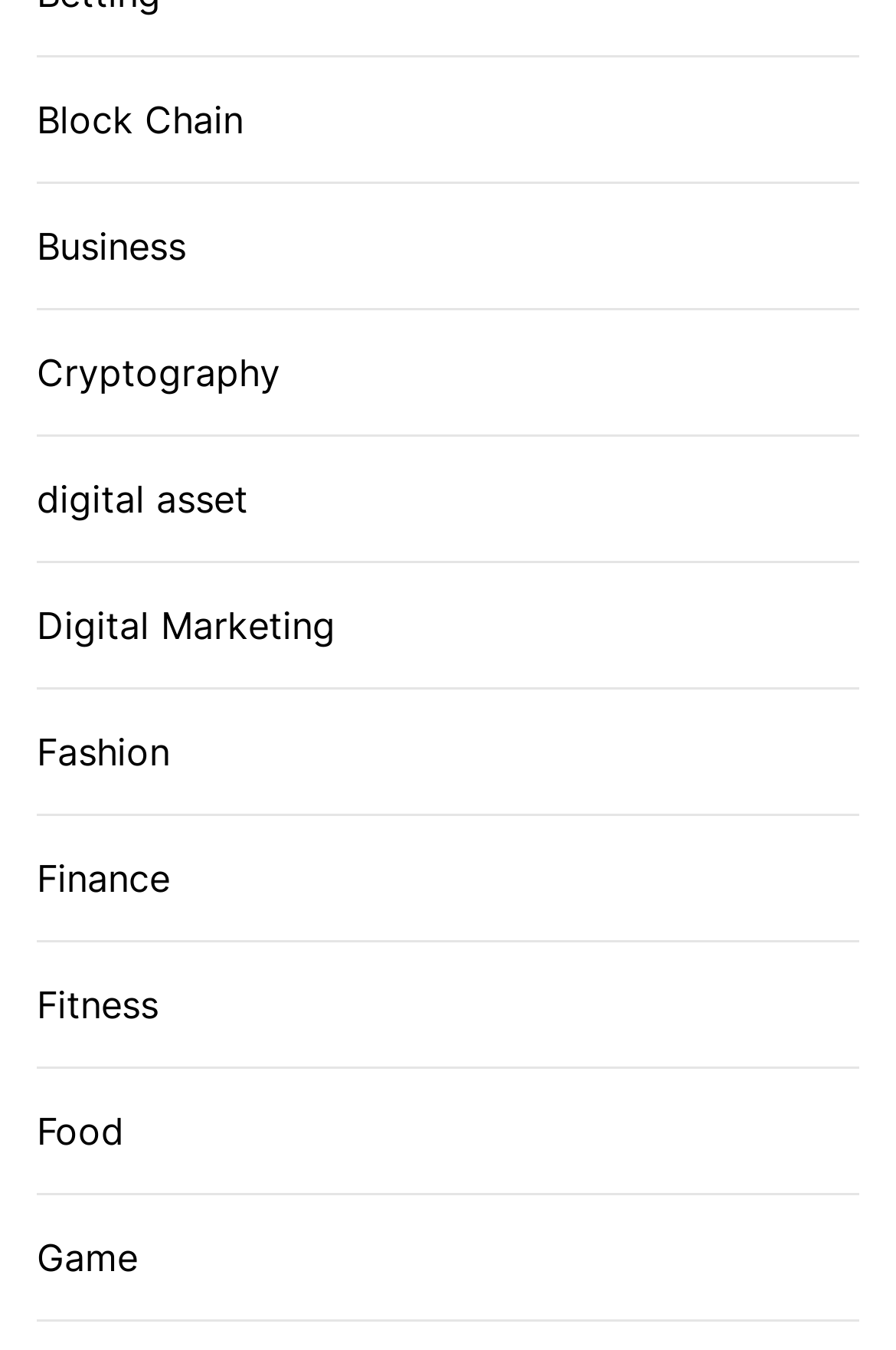Find the bounding box of the element with the following description: "digital asset". The coordinates must be four float numbers between 0 and 1, formatted as [left, top, right, bottom].

[0.041, 0.349, 0.294, 0.39]